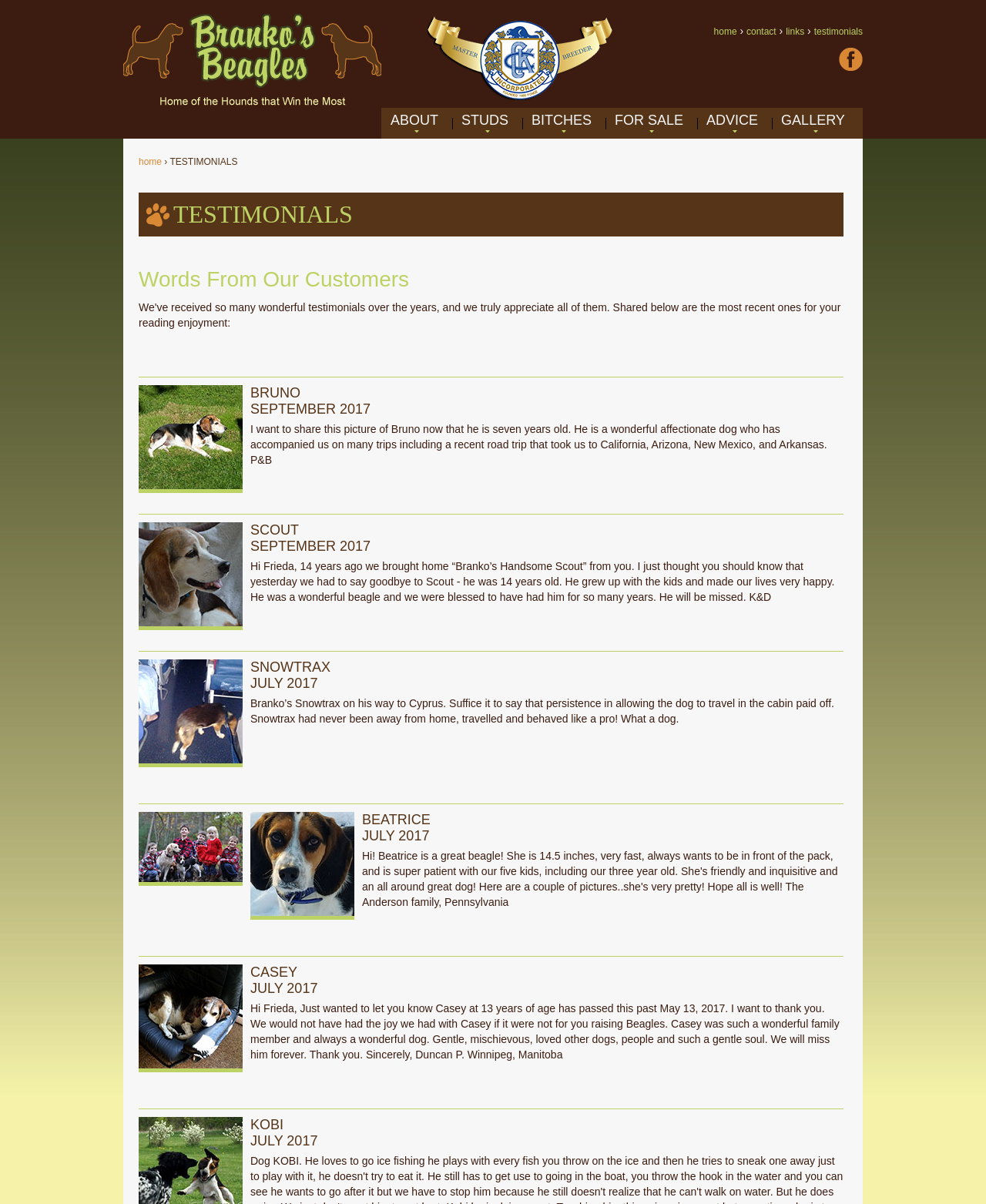Please provide the bounding box coordinates for the UI element as described: "Store". The coordinates must be four floats between 0 and 1, represented as [left, top, right, bottom].

None